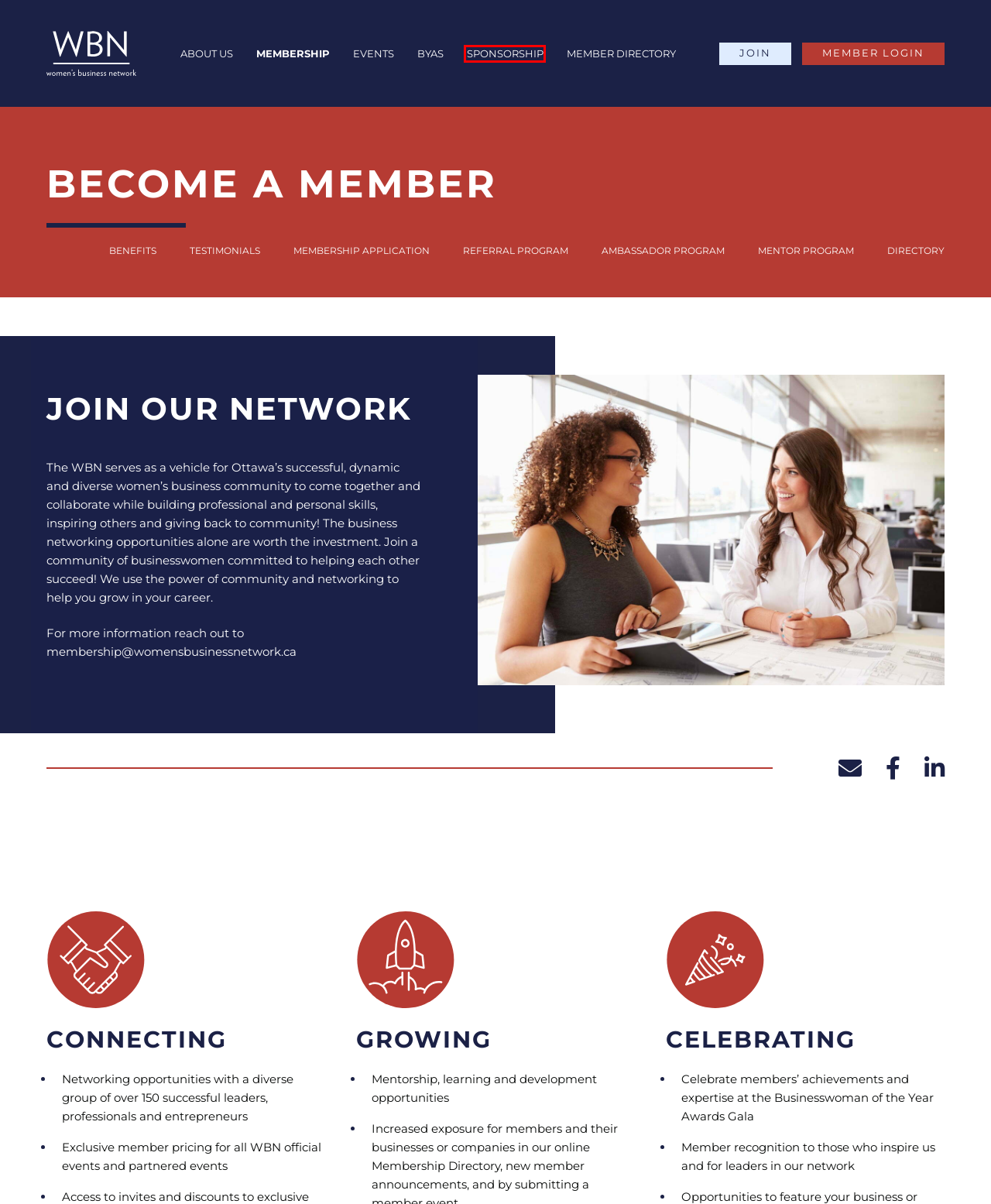You have a screenshot of a webpage with a red bounding box around an element. Select the webpage description that best matches the new webpage after clicking the element within the red bounding box. Here are the descriptions:
A. Sponsorship – WBN – Women's Business Network
B. Events – WBN – Women's Business Network
C. About Us – WBN – Women's Business Network
D. Membership Portal Login – WBN – Women's Business Network
E. BYAs – WBN – Women's Business Network
F. Privacy Policy – WBN – Women's Business Network
G. Membership Directory – WBN – Women's Business Network
H. Home - AN Design Communications

A